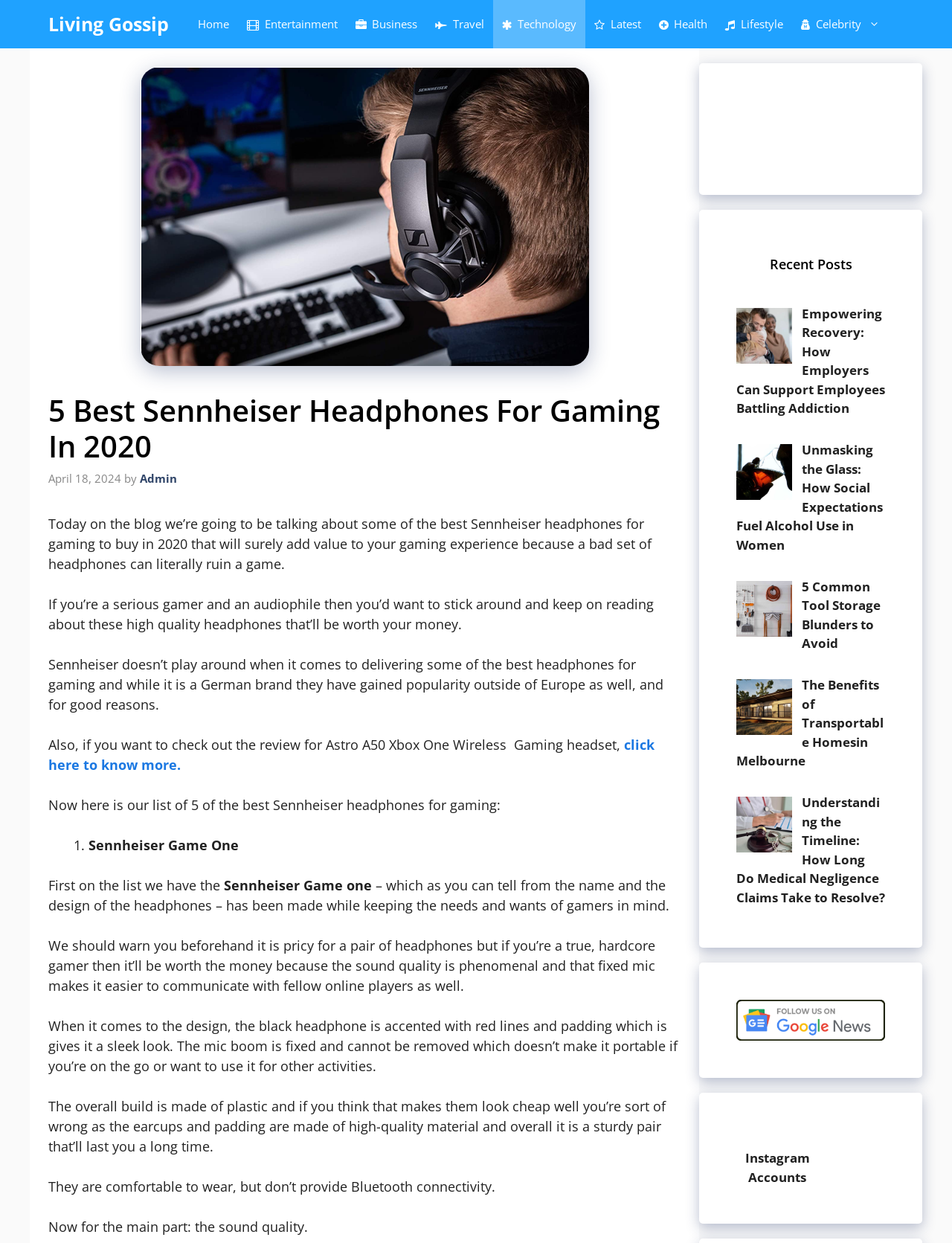Determine the bounding box coordinates of the area to click in order to meet this instruction: "Click on the 'Home' link".

[0.198, 0.0, 0.25, 0.039]